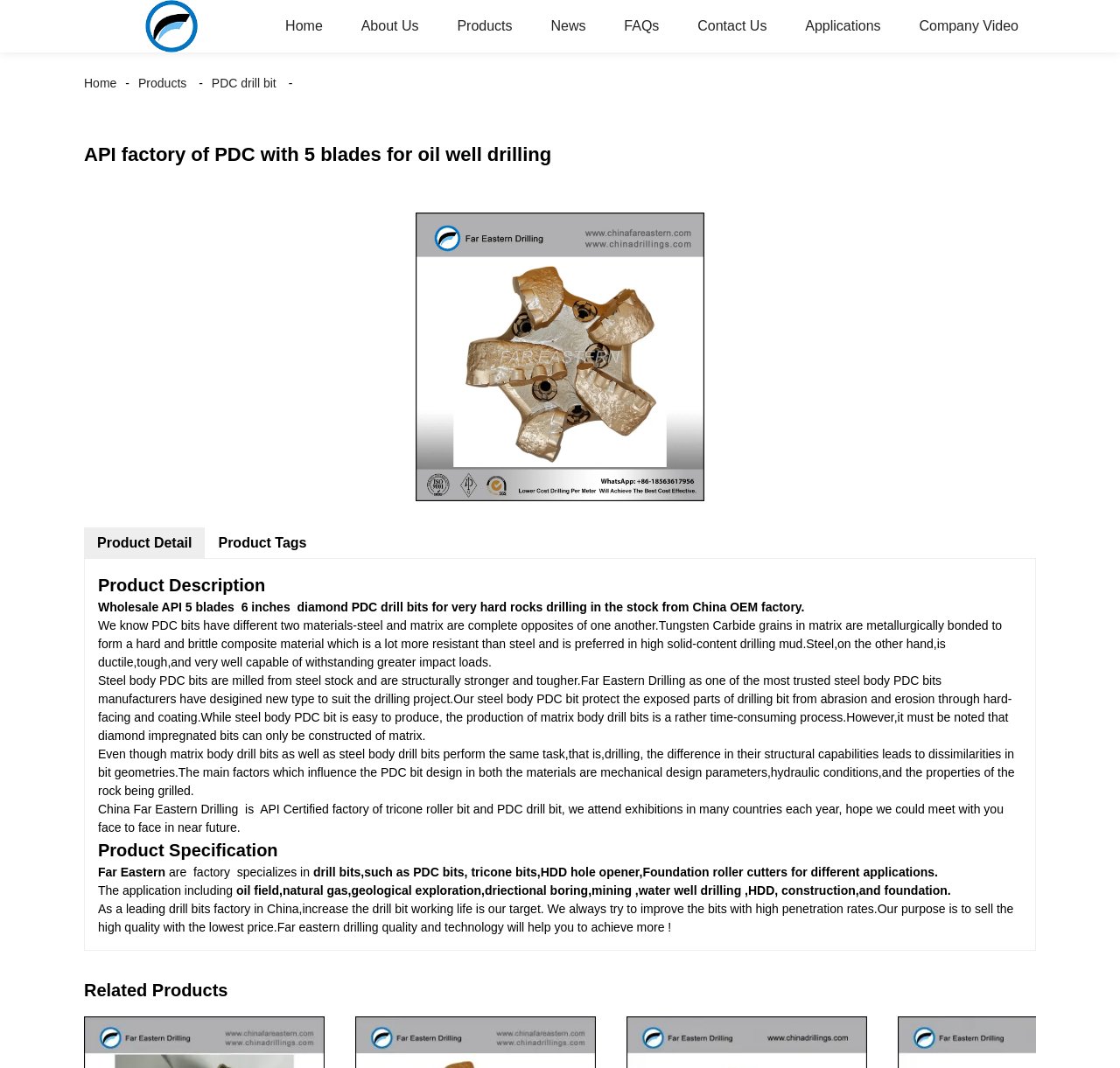Please locate the bounding box coordinates of the region I need to click to follow this instruction: "Click the 'Product Tags' tab".

[0.183, 0.494, 0.286, 0.523]